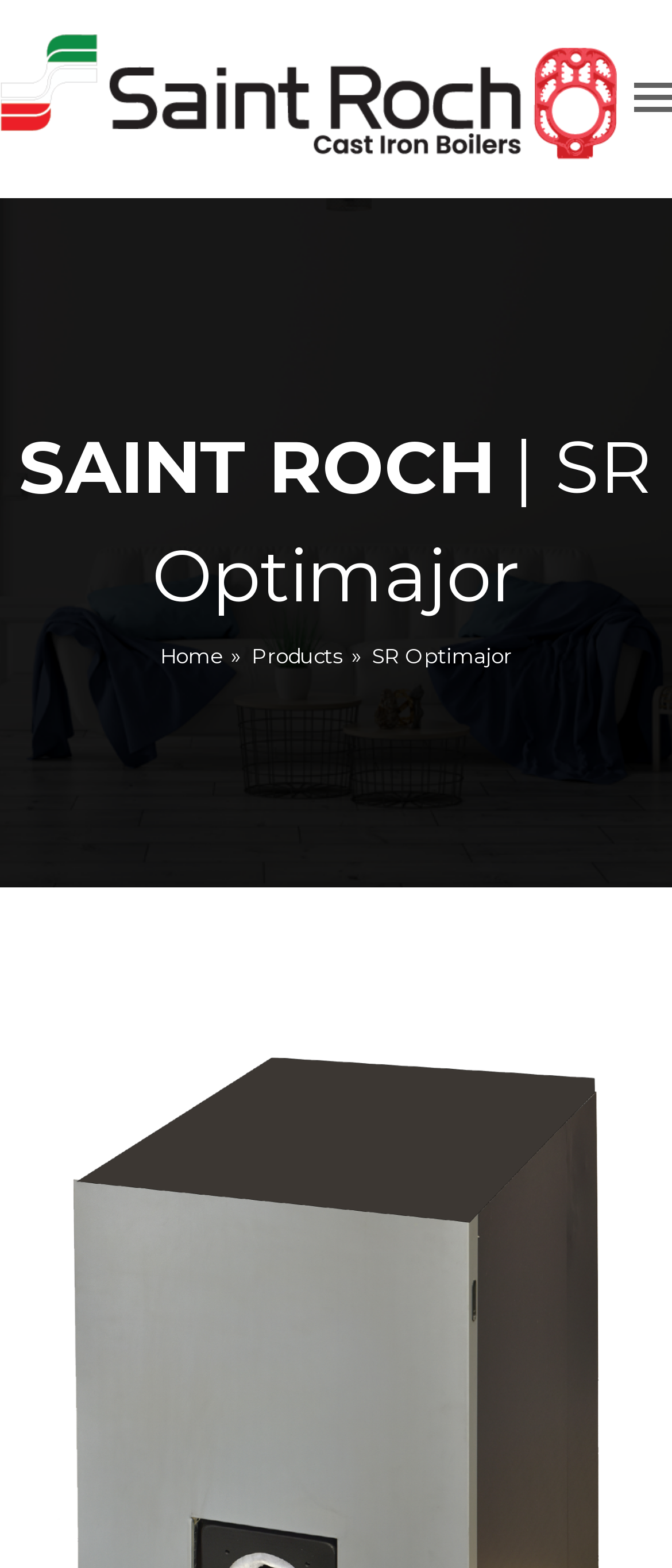Is the mobile menu expanded?
Using the information from the image, provide a comprehensive answer to the question.

The button on the top-right corner is labeled 'Toggle mobile menu' and its 'expanded' property is set to 'False', indicating that the mobile menu is not currently expanded.